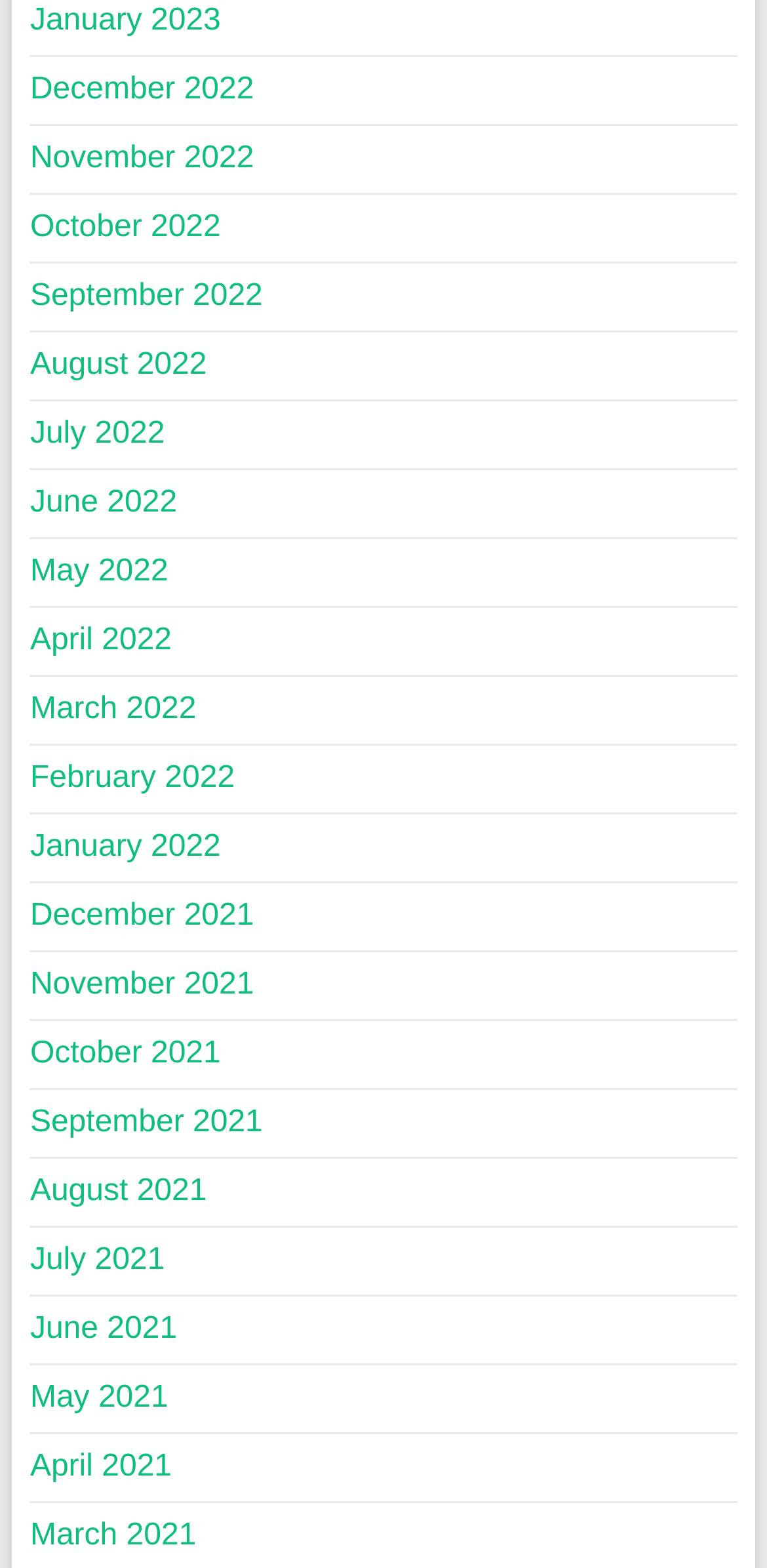Using the webpage screenshot, find the UI element described by name="et_pb_signup_email" placeholder="Email". Provide the bounding box coordinates in the format (top-left x, top-left y, bottom-right x, bottom-right y), ensuring all values are floating point numbers between 0 and 1.

None